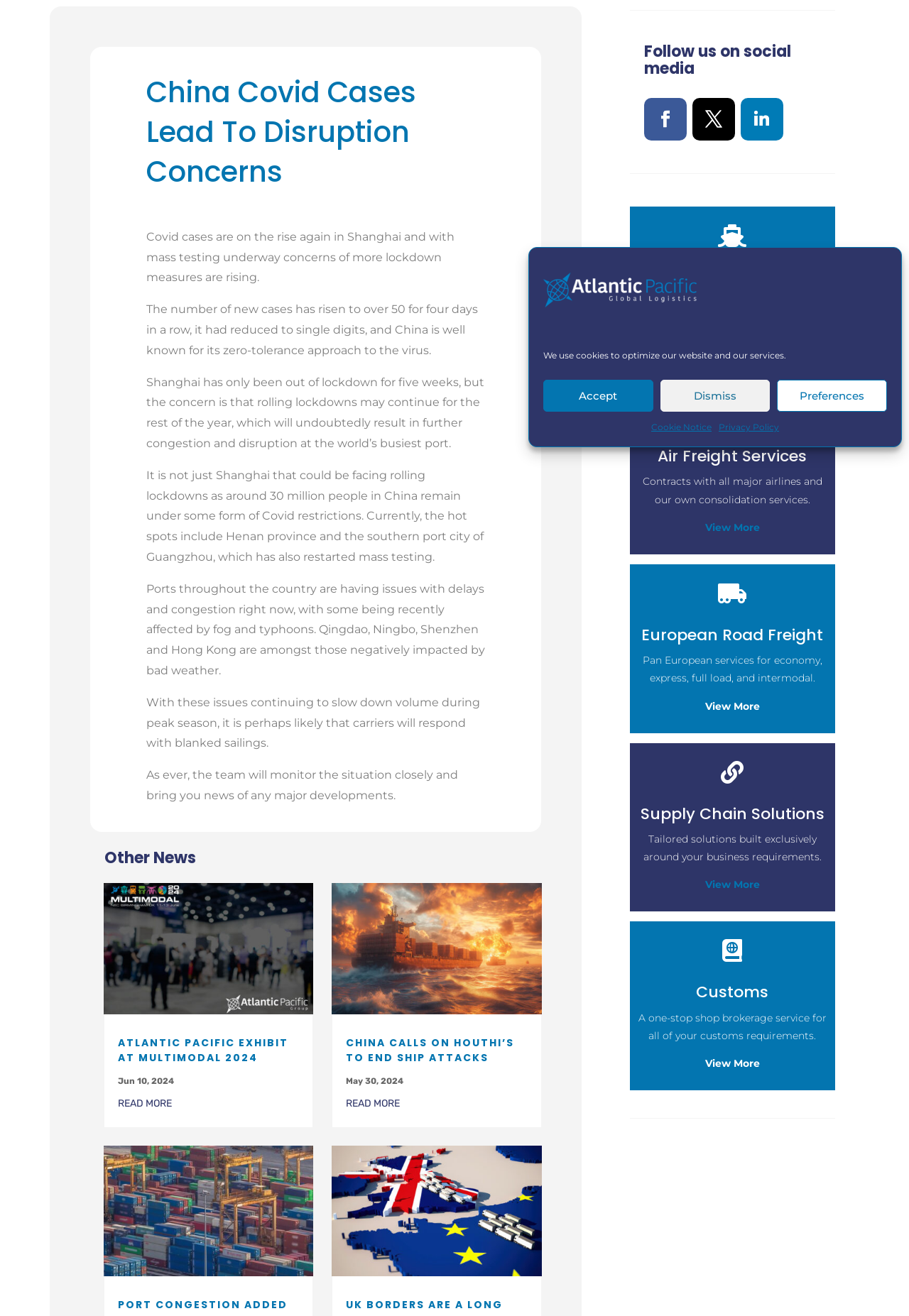Provide the bounding box coordinates of the UI element that matches the description: "Ocean Freight Solutions".

[0.702, 0.202, 0.91, 0.219]